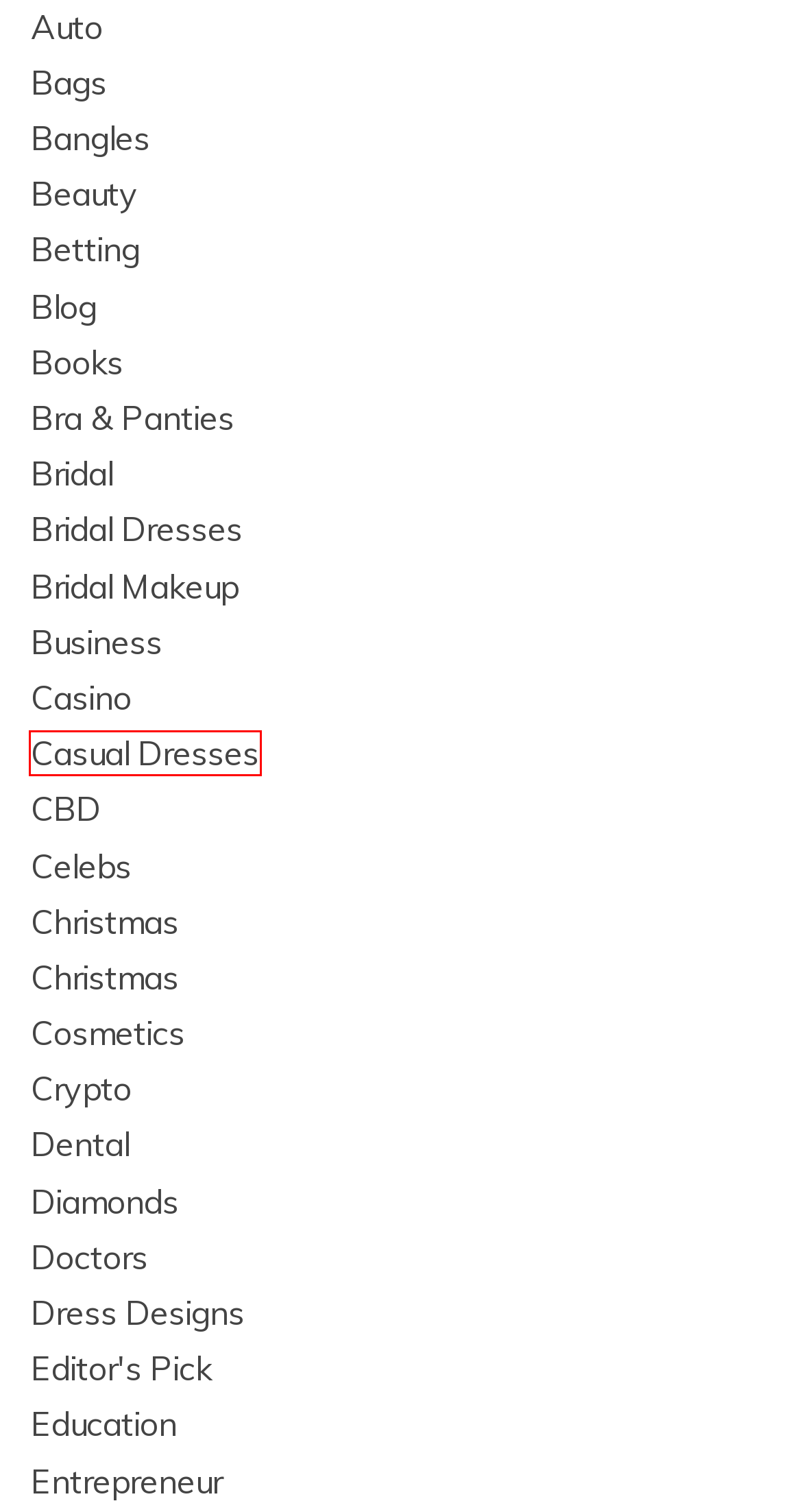You have a screenshot of a webpage with a red bounding box highlighting a UI element. Your task is to select the best webpage description that corresponds to the new webpage after clicking the element. Here are the descriptions:
A. Cosmetics | Pro Media Mag
B. Betting | Pro Media Mag
C. Christmas | Pro Media Mag
D. Casual Dresses | Pro Media Mag
E. Books | Pro Media Mag
F. Bridal Dresses | Pro Media Mag
G. Dress Designs | Pro Media Mag
H. Diamonds | Pro Media Mag

D